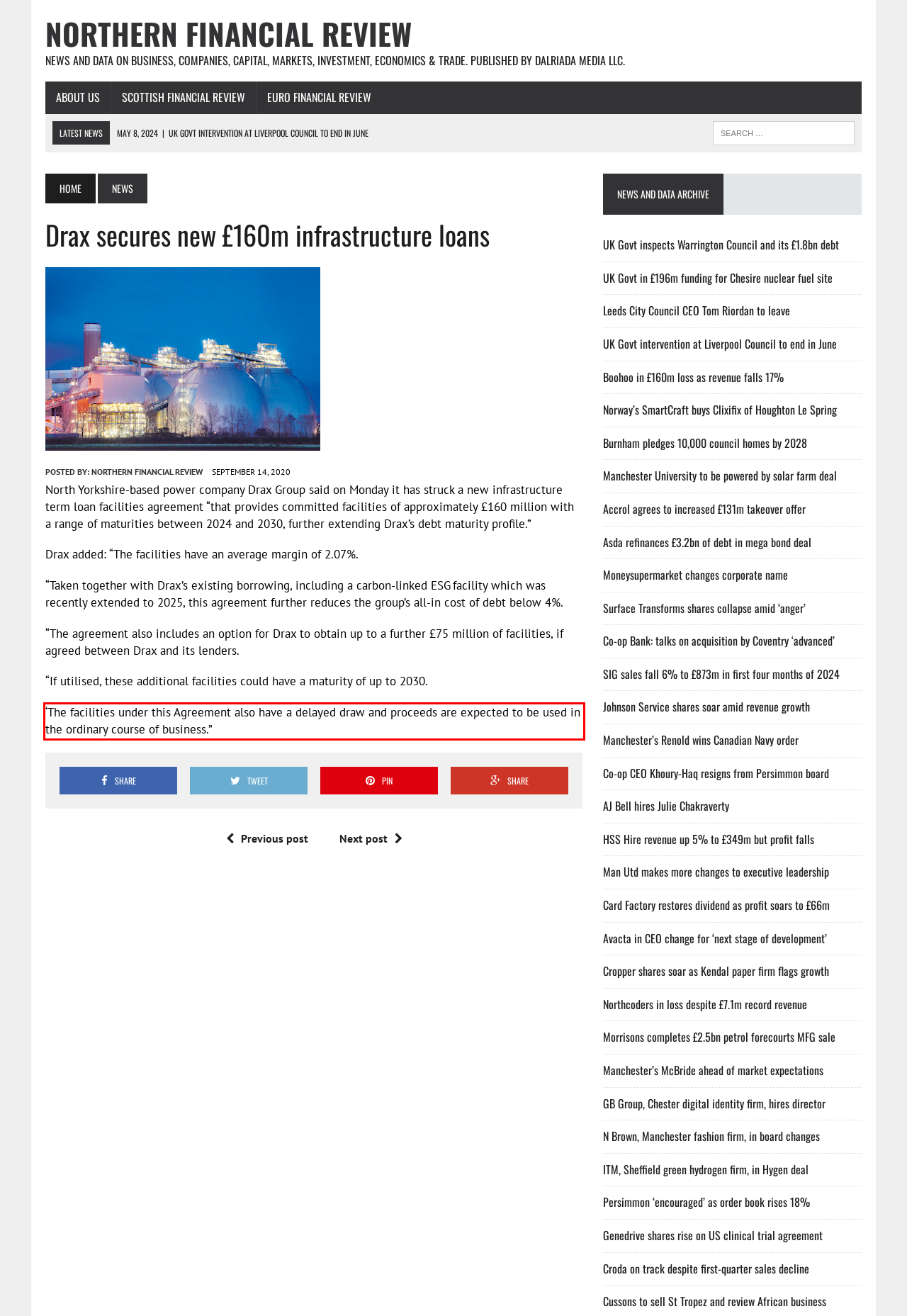Identify the text inside the red bounding box in the provided webpage screenshot and transcribe it.

‘The facilities under this Agreement also have a delayed draw and proceeds are expected to be used in the ordinary course of business.”